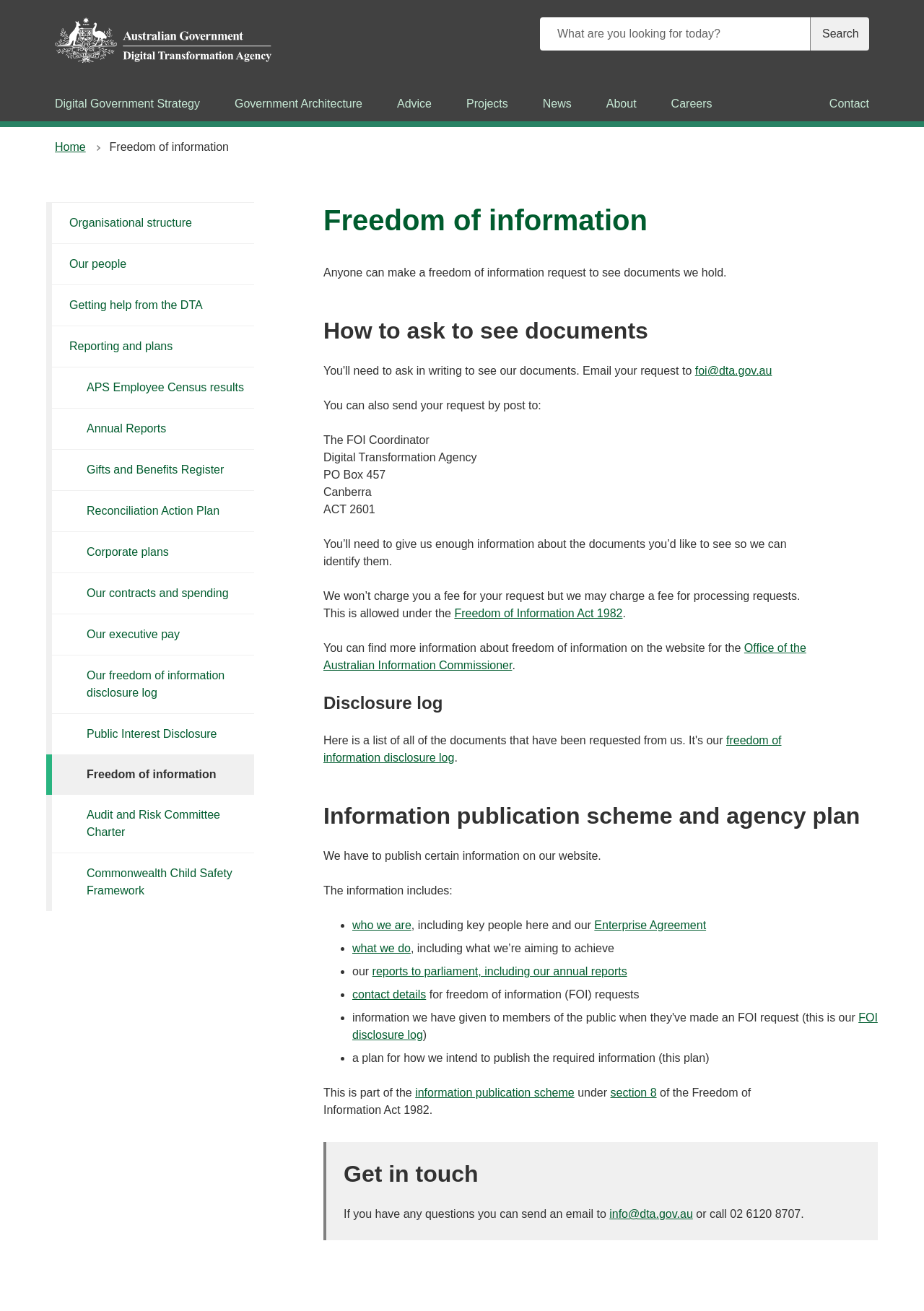What type of information must the agency publish on its website?
By examining the image, provide a one-word or phrase answer.

Certain information